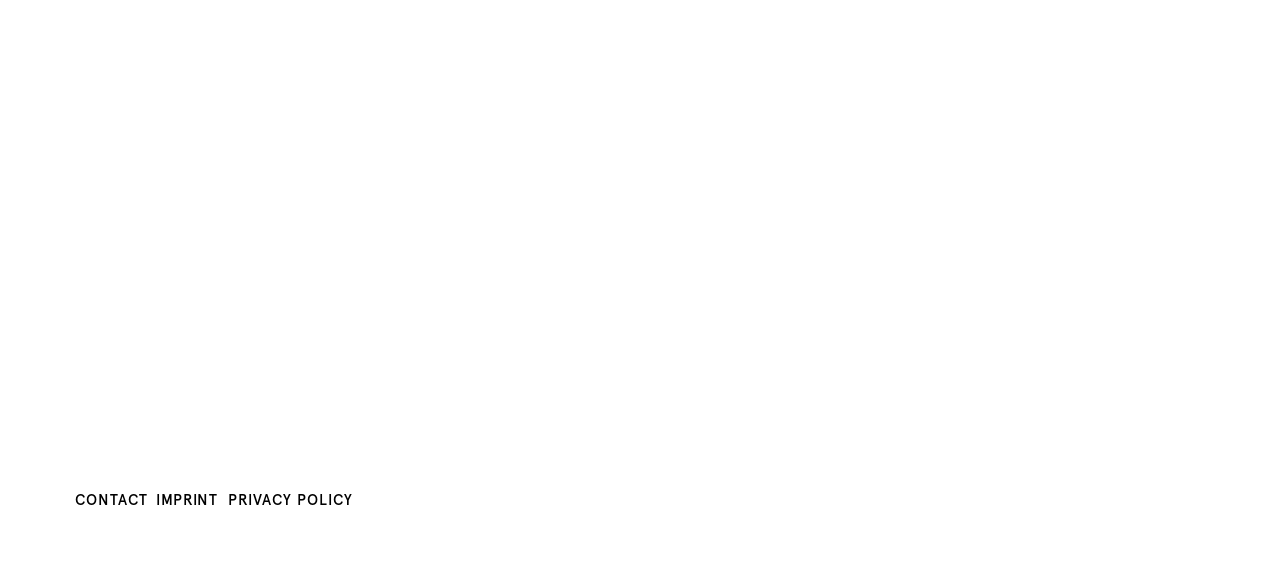Use a single word or phrase to answer the question: 
How many links are present in the footer section?

3